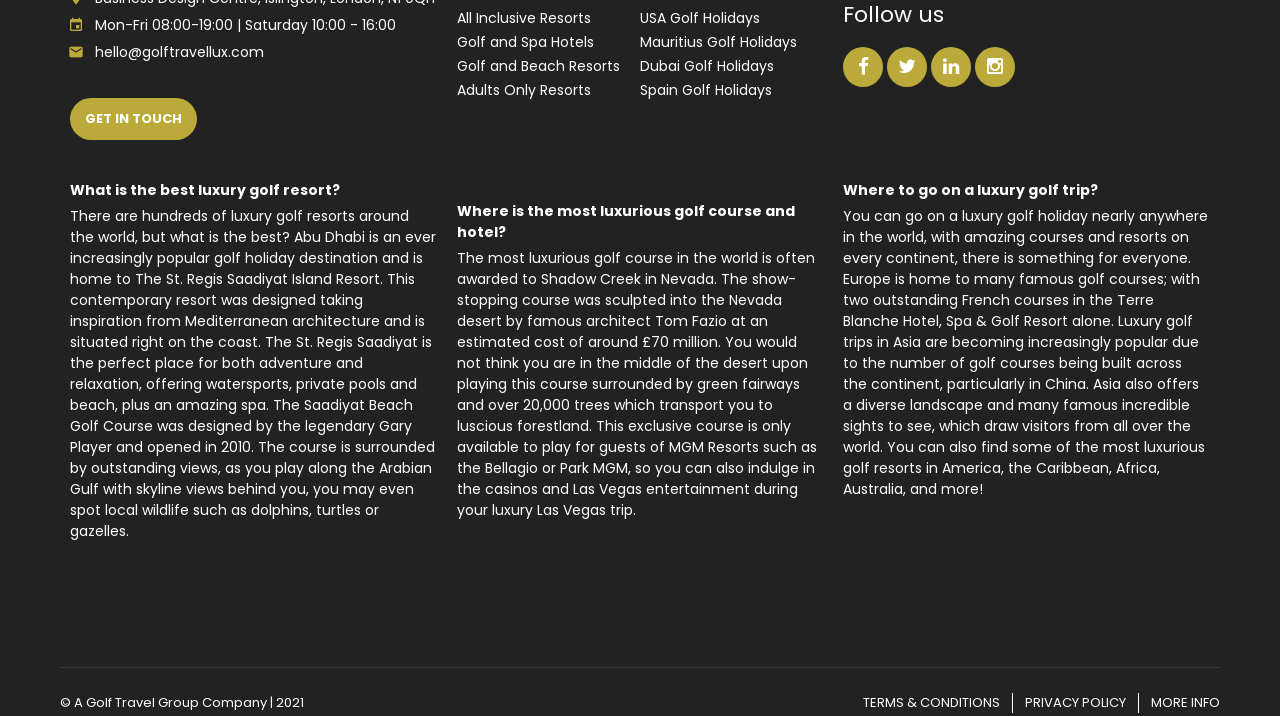Please determine the bounding box coordinates of the area that needs to be clicked to complete this task: 'Follow on social media'. The coordinates must be four float numbers between 0 and 1, formatted as [left, top, right, bottom].

[0.659, 0.065, 0.69, 0.121]